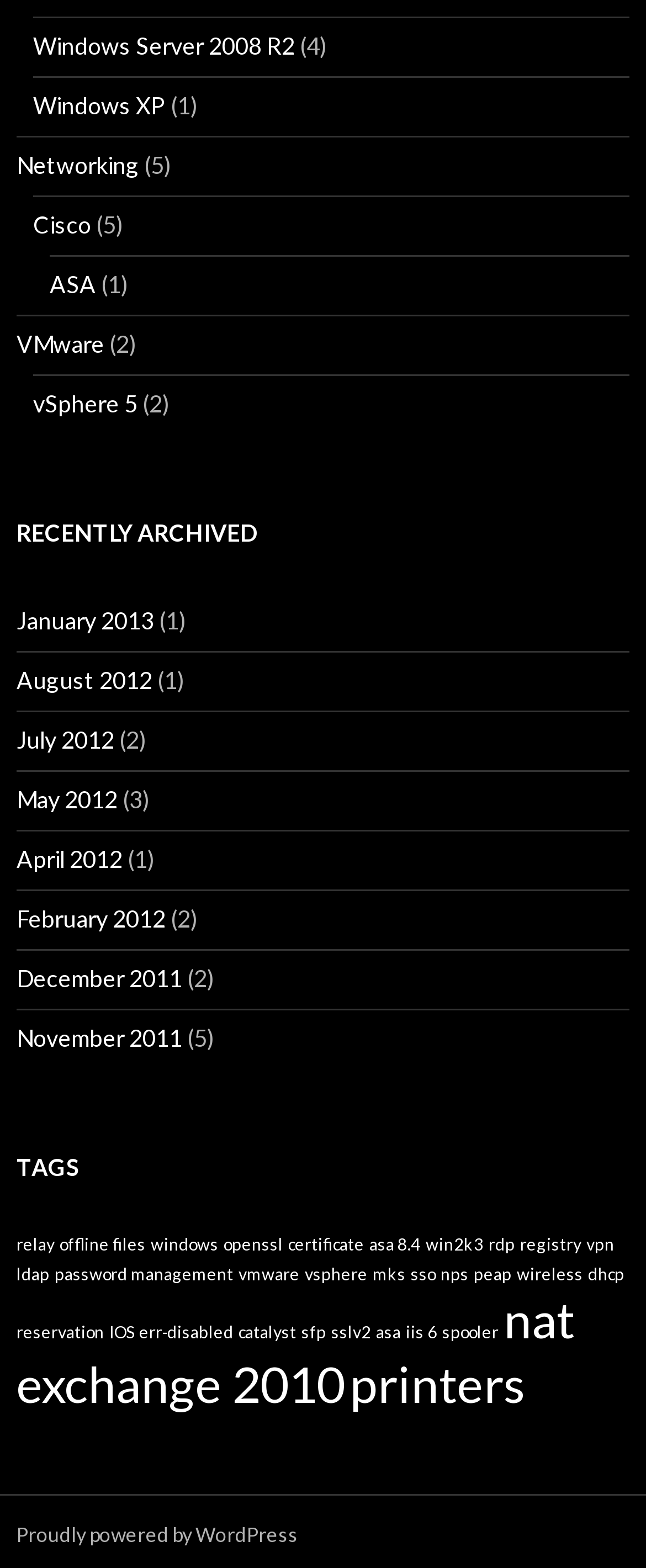Pinpoint the bounding box coordinates of the clickable element to carry out the following instruction: "Search for windows."

[0.233, 0.787, 0.338, 0.8]